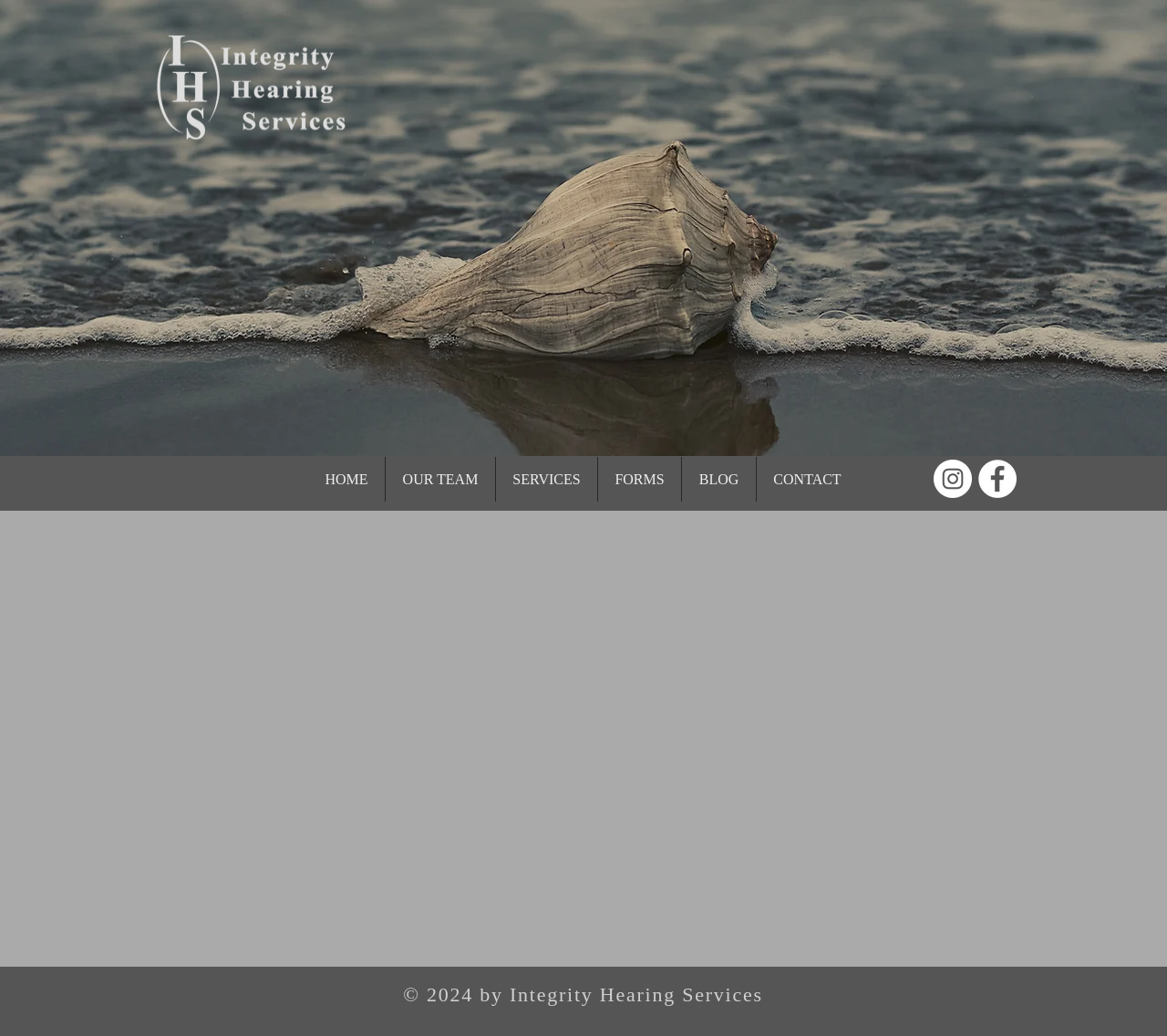How many social media links are there?
Look at the image and answer with only one word or phrase.

2